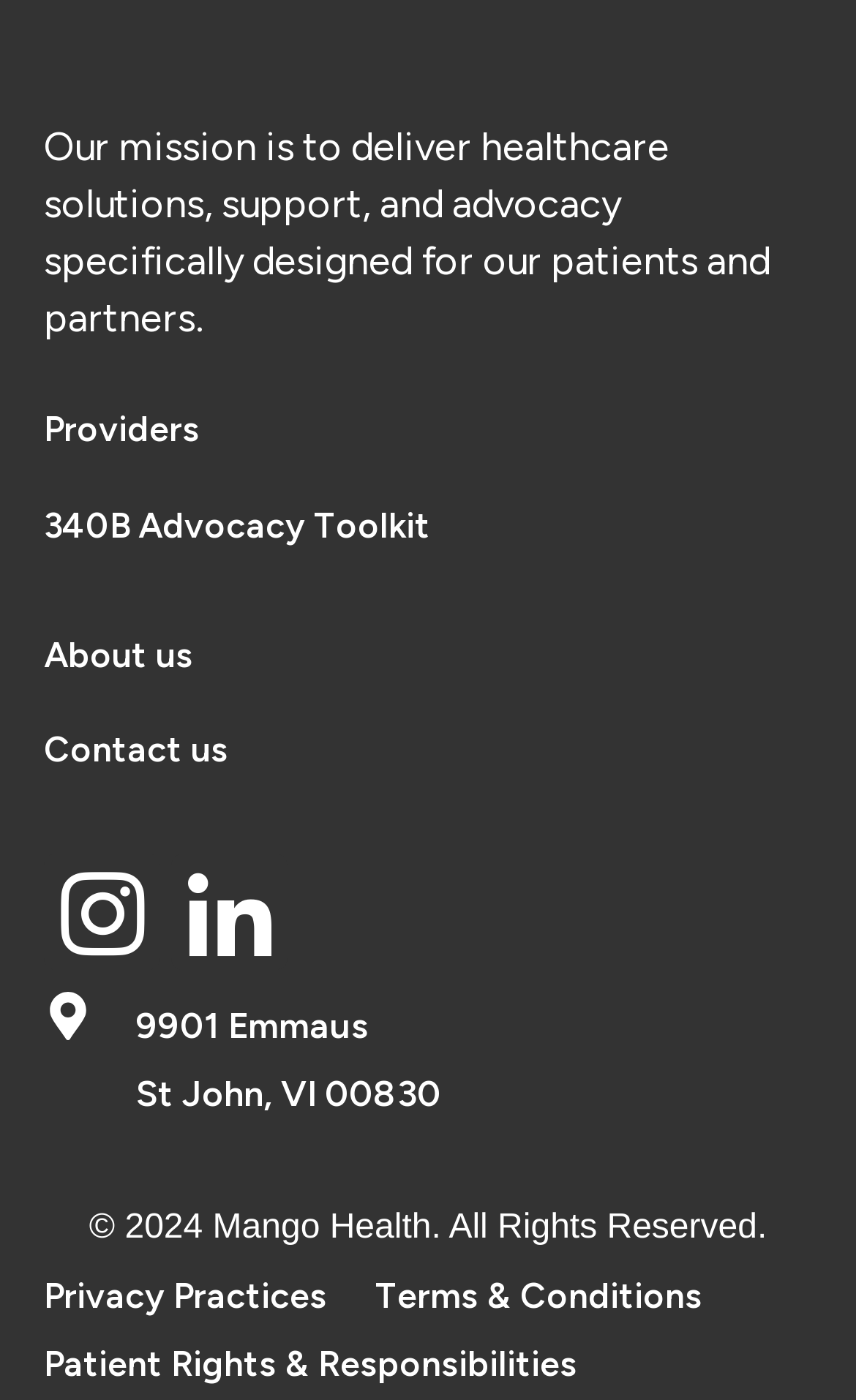What social media platforms does the company have?
Provide a one-word or short-phrase answer based on the image.

Instagram, LinkedIn